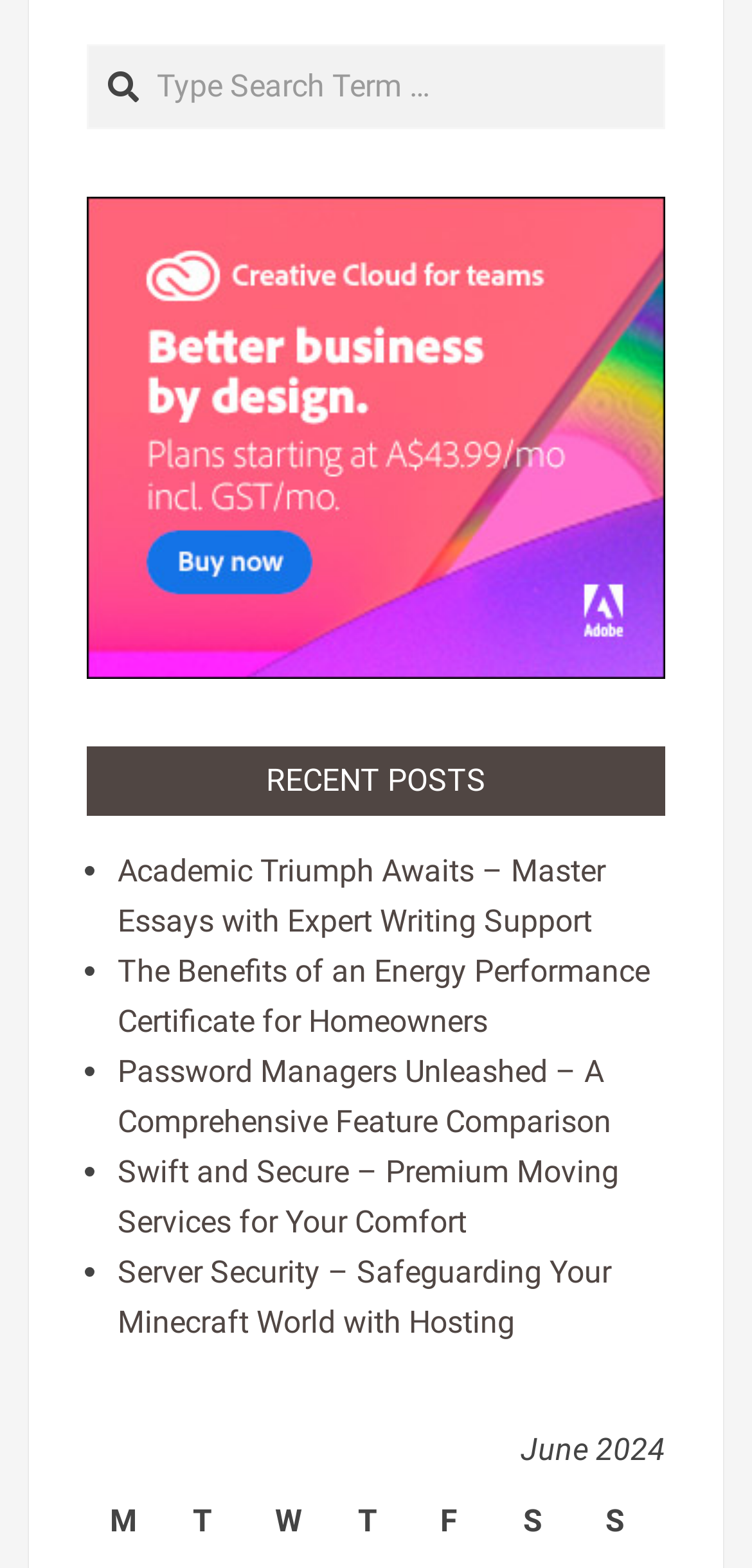How many column headers are in the table?
Please provide a comprehensive and detailed answer to the question.

The table has column headers labeled 'M', 'T', 'W', 'T', 'F', 'S', and 'S', indicating that there are 7 column headers in total.